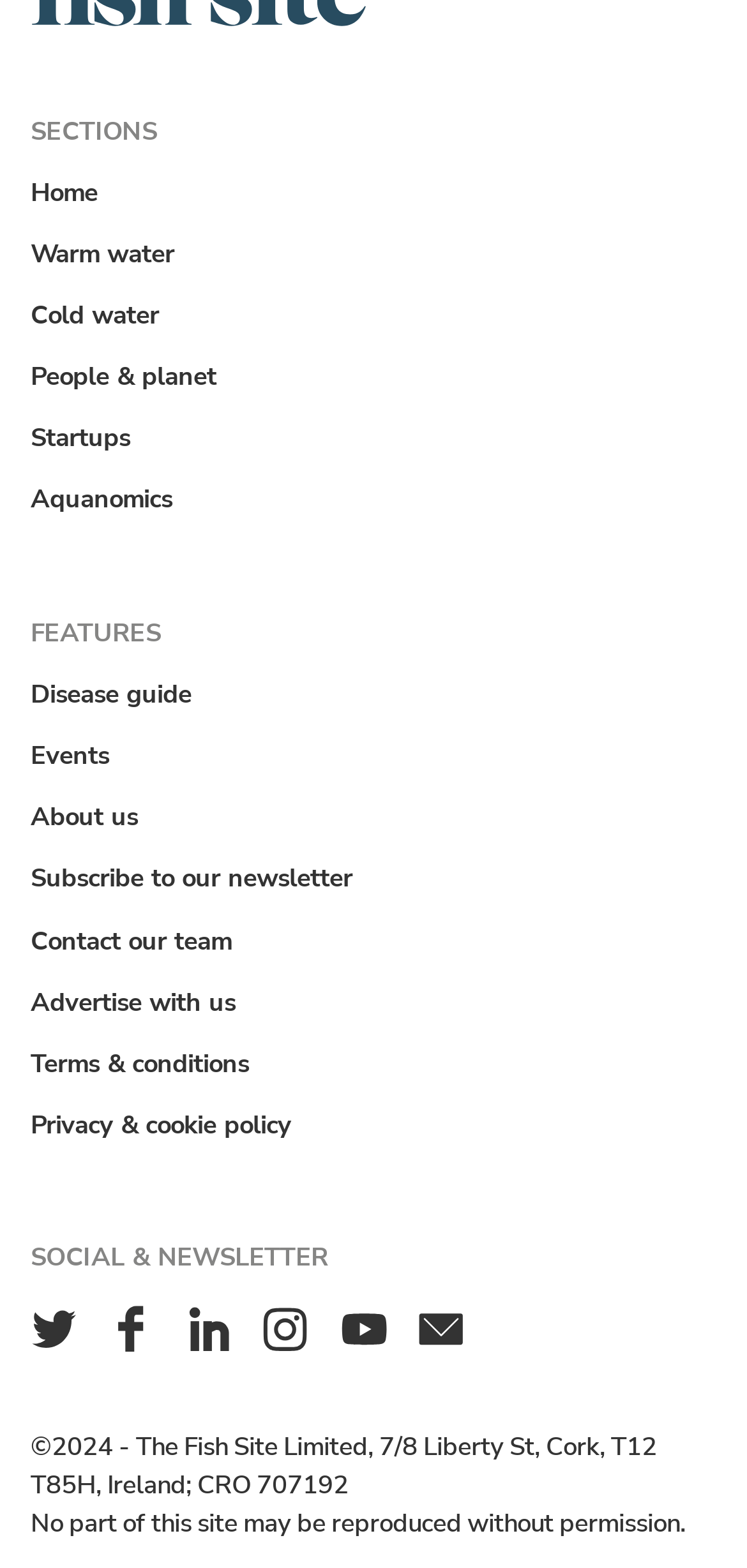Can you specify the bounding box coordinates of the area that needs to be clicked to fulfill the following instruction: "Learn about 'How It Works'"?

None